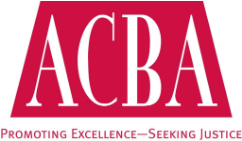Explain what the image portrays in a detailed manner.

The image features the logo of the Alameda County Bar Association (ACBA). The logo is prominently displayed against a vibrant red background, showcasing the letters "ACBA" in bold white font. Beneath the main lettering, there is a tagline that reads "Promoting Excellence—Seeking Justice," emphasizing the organization's commitment to legal excellence and justice within the community. This logo serves as a visual representation of the ACBA's mission and values, fostering a professional identity within the legal field.